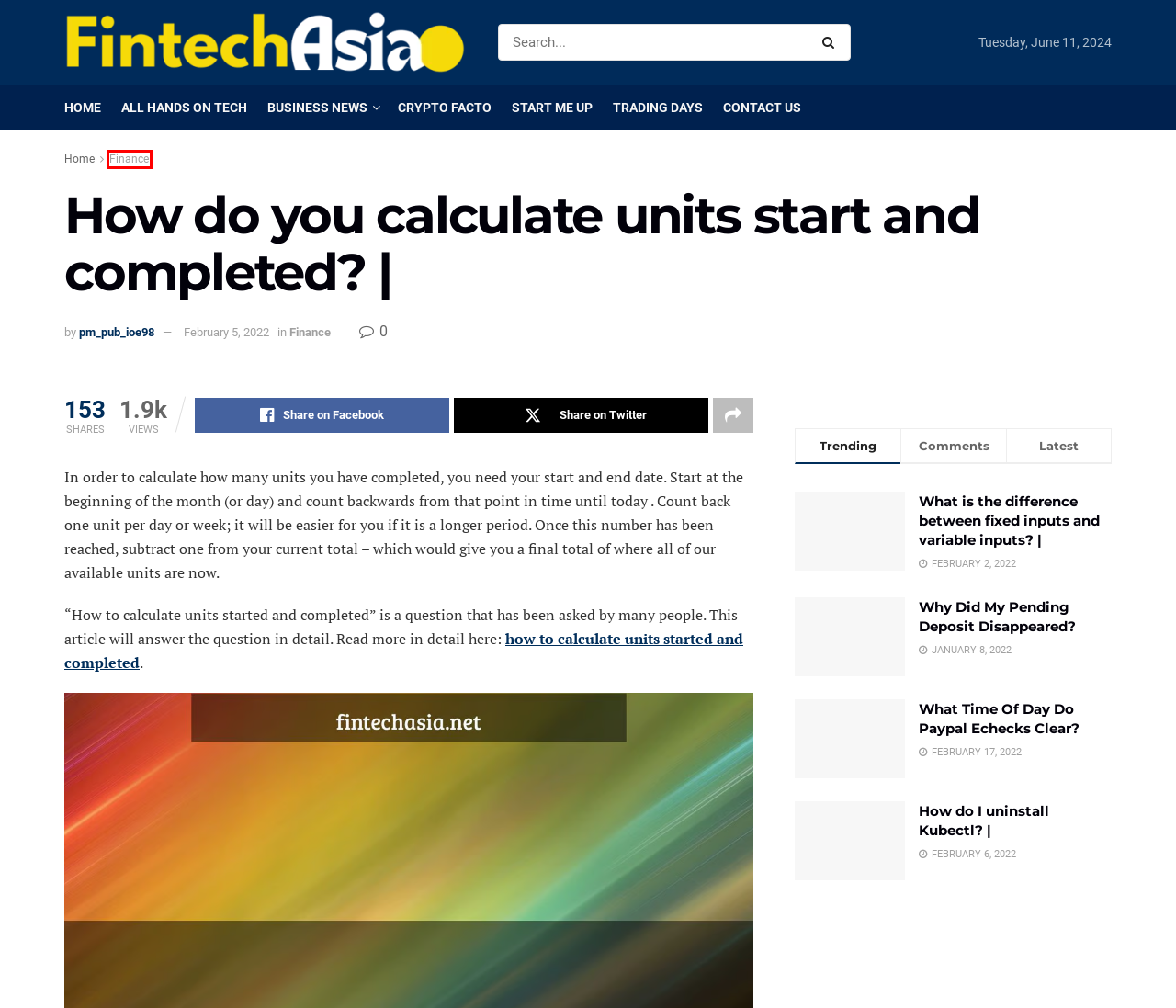You have been given a screenshot of a webpage with a red bounding box around a UI element. Select the most appropriate webpage description for the new webpage that appears after clicking the element within the red bounding box. The choices are:
A. Business News Archives - FintechAsia
B. Fintech Asia - Dive into Business News, Explore Crypto Facts, and Navigate Startup Insights
C. All Hands on Tech Archives - FintechAsia
D. Why Did My Pending Deposit Disappeared? - FintechAsia
E. How do I uninstall Kubectl? | - FintechAsia
F. What Time Of Day Do Paypal Echecks Clear? - FintechAsia
G. Finance Archives - FintechAsia
H. How long do concrete blocks last? | - FintechAsia

G